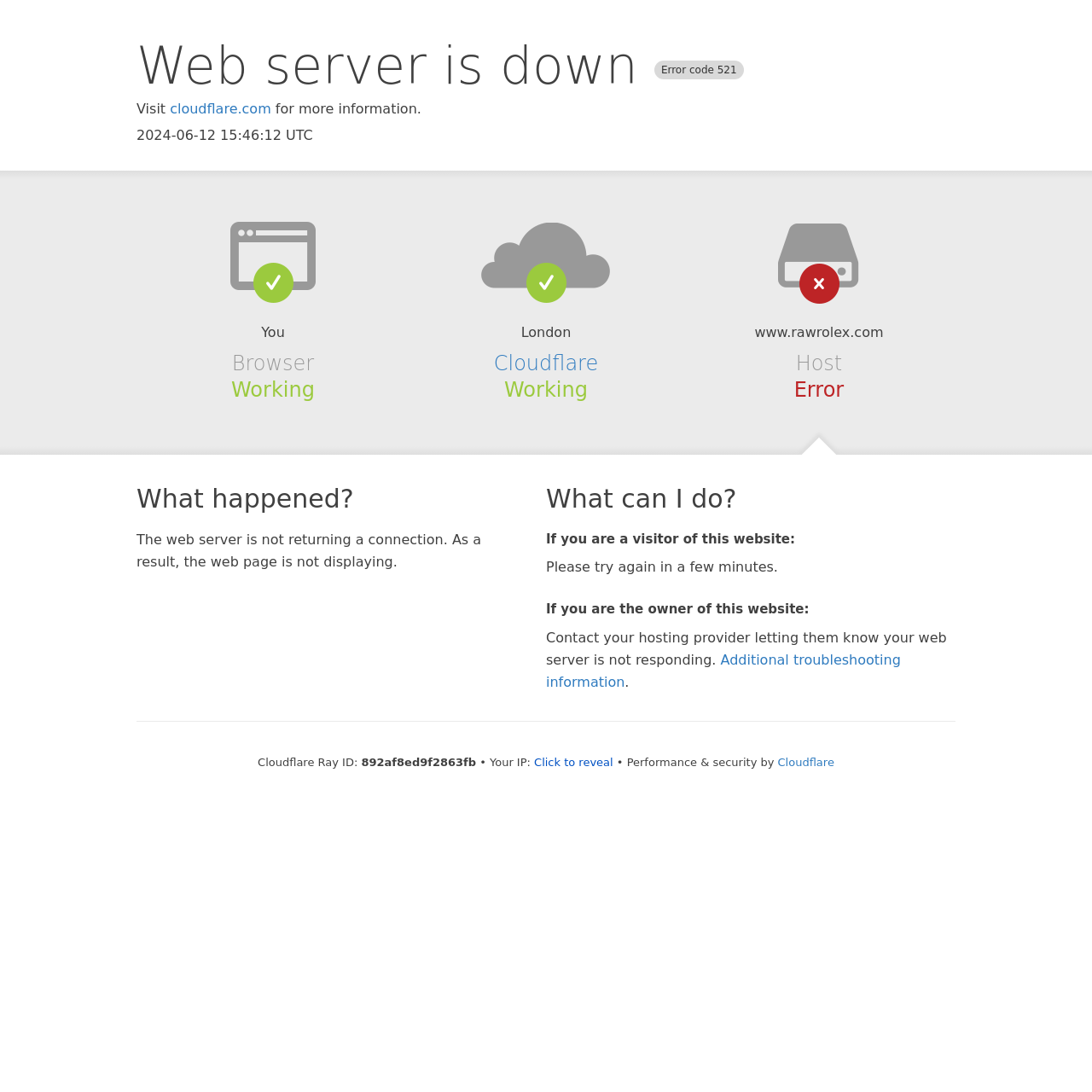What is the name of the hosting provider?
Based on the image, answer the question in a detailed manner.

The name of the hosting provider is mentioned as 'Cloudflare' in the section 'Cloudflare' on the webpage, indicating that Cloudflare is the hosting provider for the website.